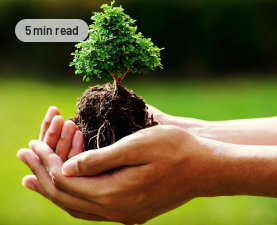Generate an elaborate caption that includes all aspects of the image.

A pair of hands gently cradles a small, green tree, symbolizing care and nurturing. The vibrant foliage contrasts beautifully with the rich brown soil, highlighting the importance of growth and sustainability. The lush green background adds a serene, natural ambiance to the scene. Overlaid in the corner is a subtle label indicating "5 min read," suggesting the image is associated with an engaging article on the topic, possibly related to gardening, environmental conservation, or nurturing plants. This visual encapsulates the delicate balance between human touch and nature, emphasizing the importance of planting and caring for trees.